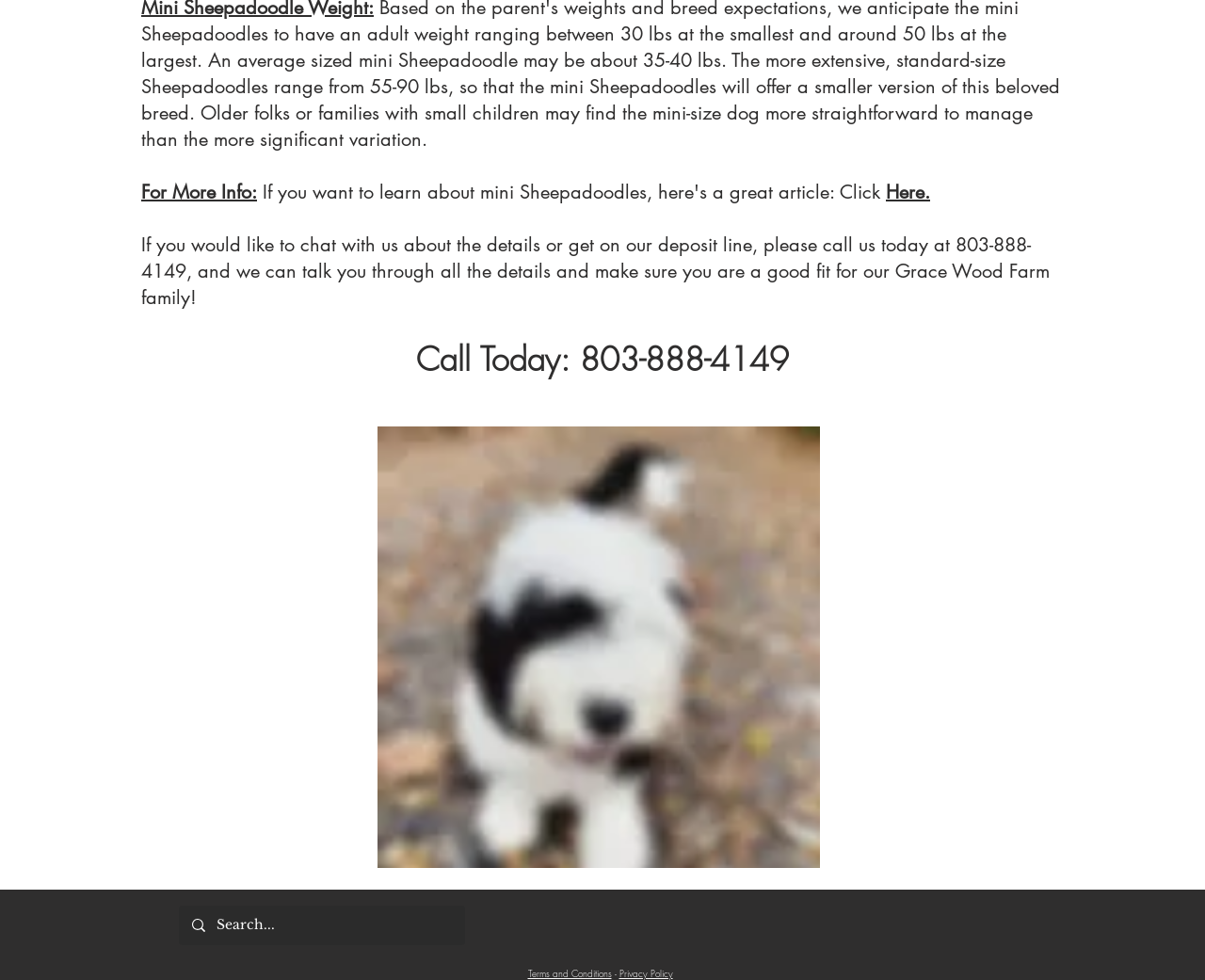Provide the bounding box coordinates, formatted as (top-left x, top-left y, bottom-right x, bottom-right y), with all values being floating point numbers between 0 and 1. Identify the bounding box of the UI element that matches the description: Here.

[0.735, 0.183, 0.772, 0.208]